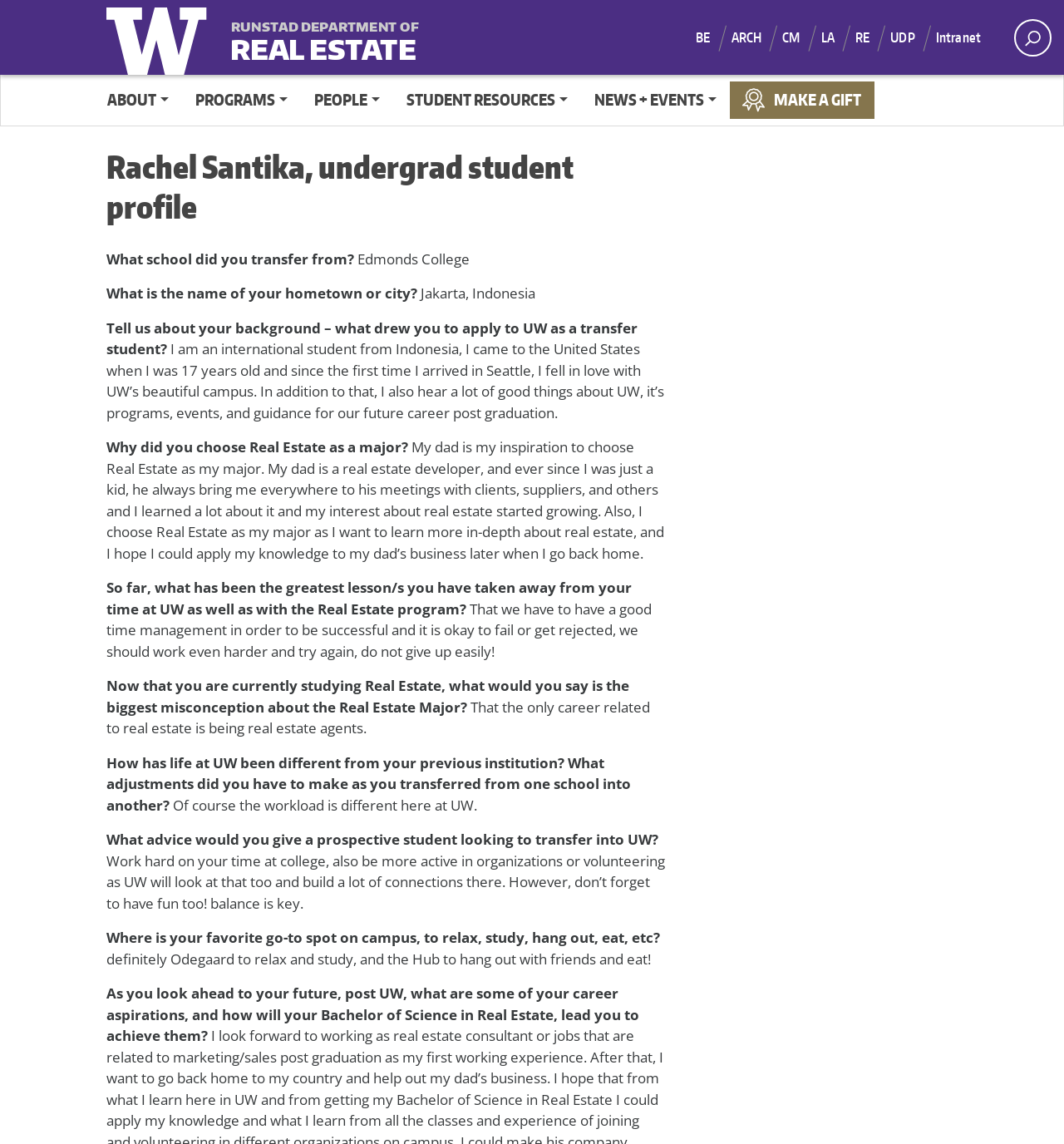Where is Rachel Santika from?
Look at the image and respond with a single word or a short phrase.

Jakarta, Indonesia